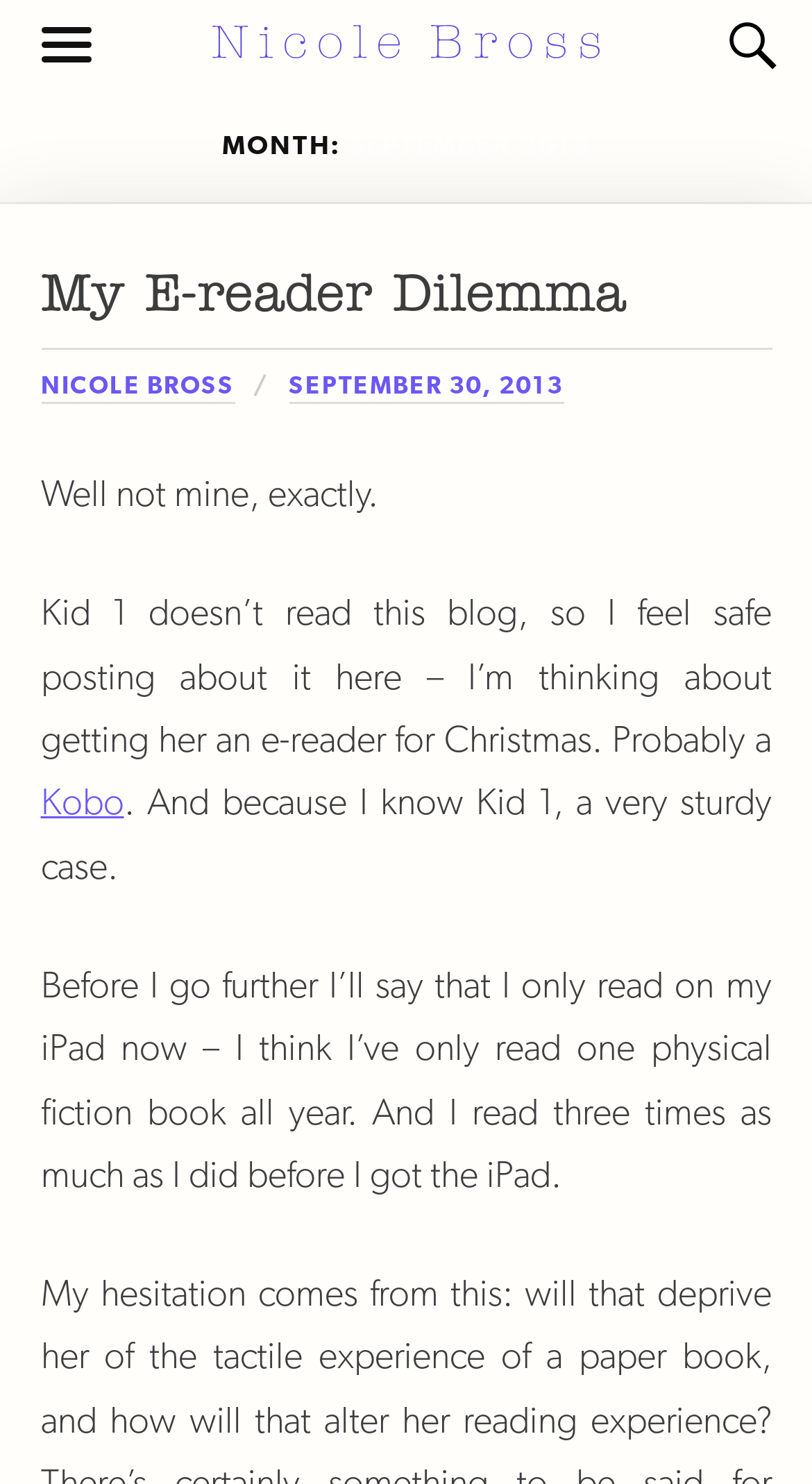Using a single word or phrase, answer the following question: 
What is the author's name?

Nicole Bross